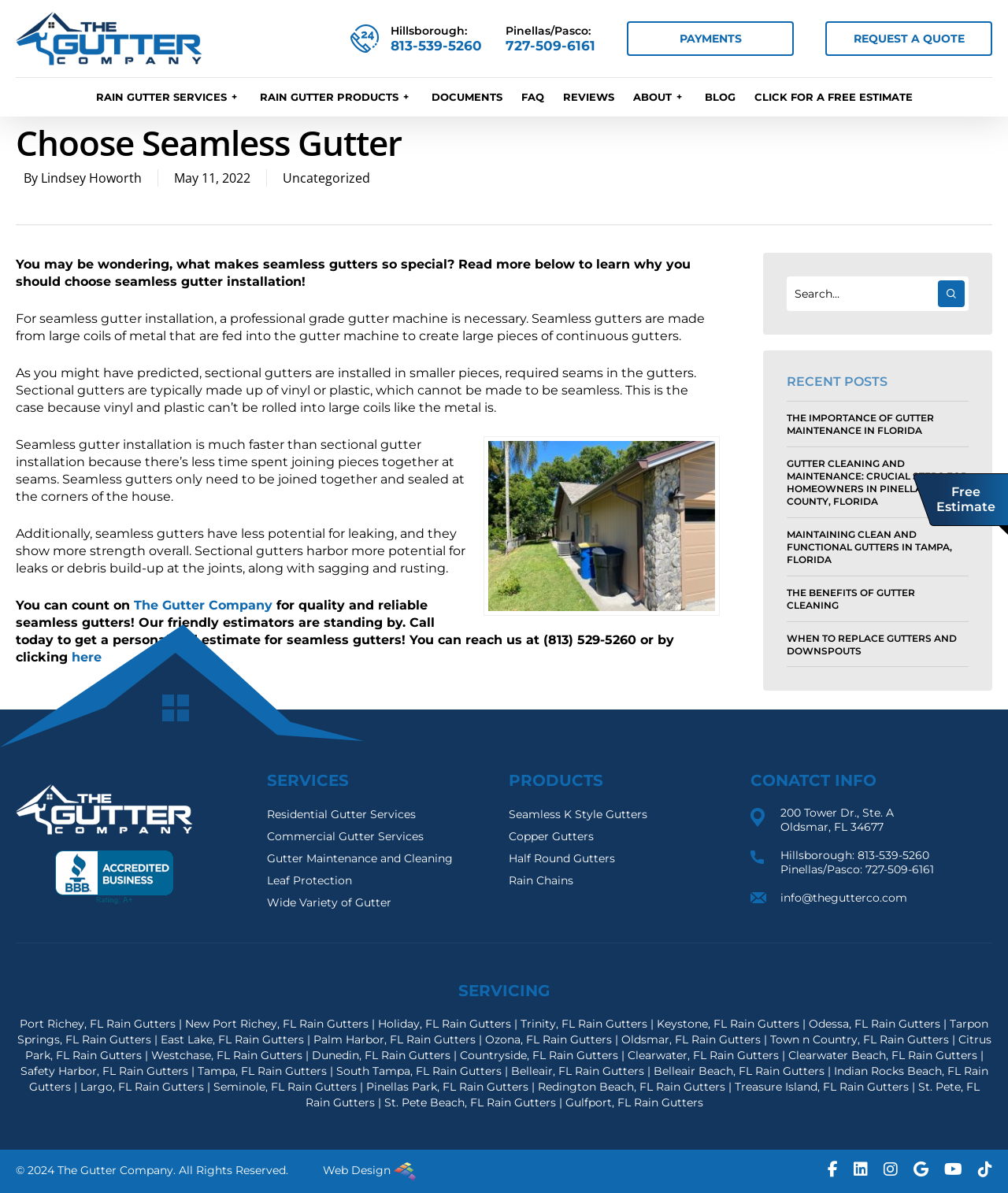What is the company name of the gutter installation service?
Based on the visual details in the image, please answer the question thoroughly.

The company name can be found in the top left corner of the webpage, where it says 'Choose Seamless Gutter - The Gutter Company'. It is also mentioned in the article section, where it says 'You can count on The Gutter Company for quality and reliable seamless gutters!'.